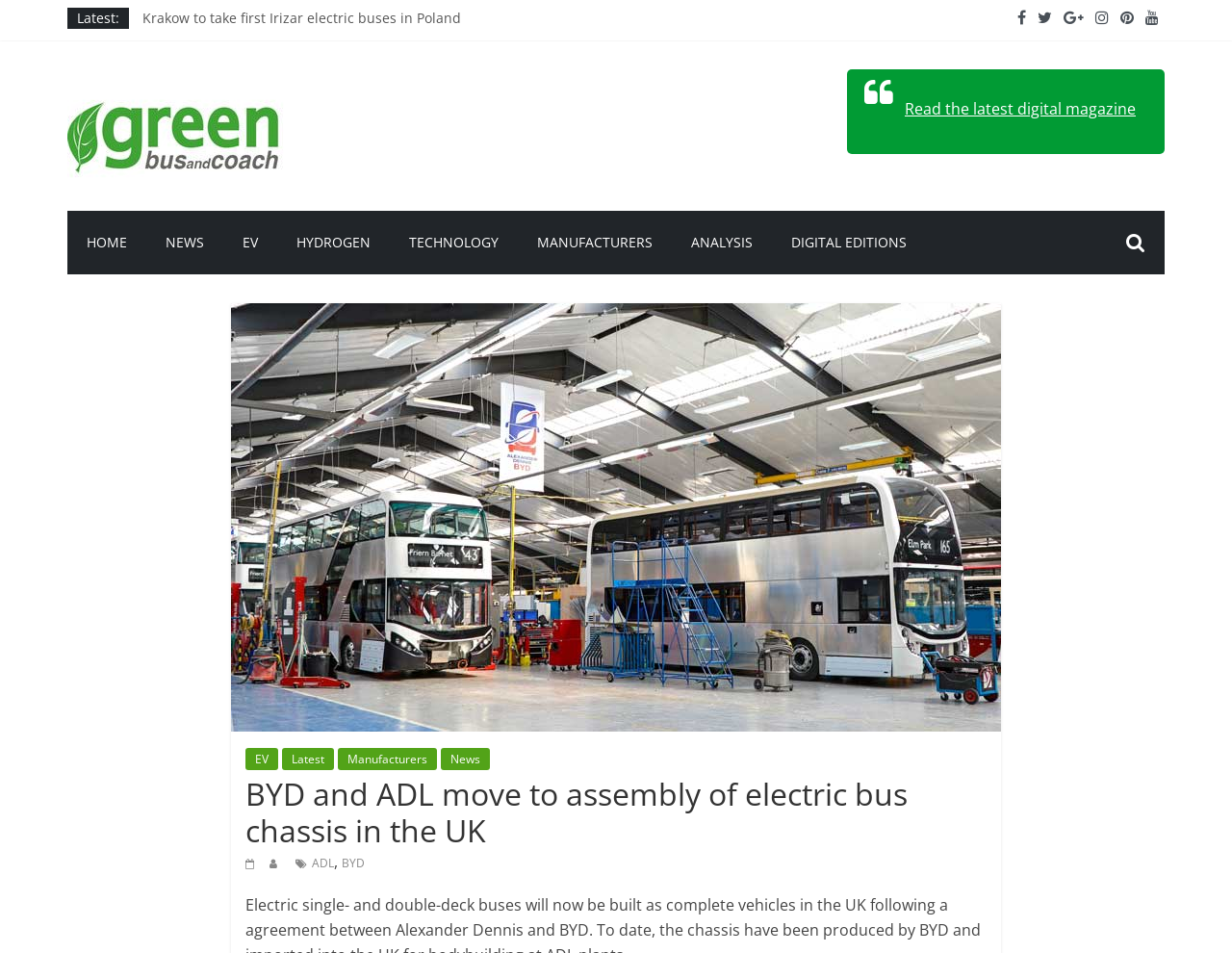What is the topic of the digital magazine?
Analyze the image and provide a thorough answer to the question.

The topic of the digital magazine is EV, which is found in the link 'Read the latest digital magazine' located in the blockquote section of the webpage.